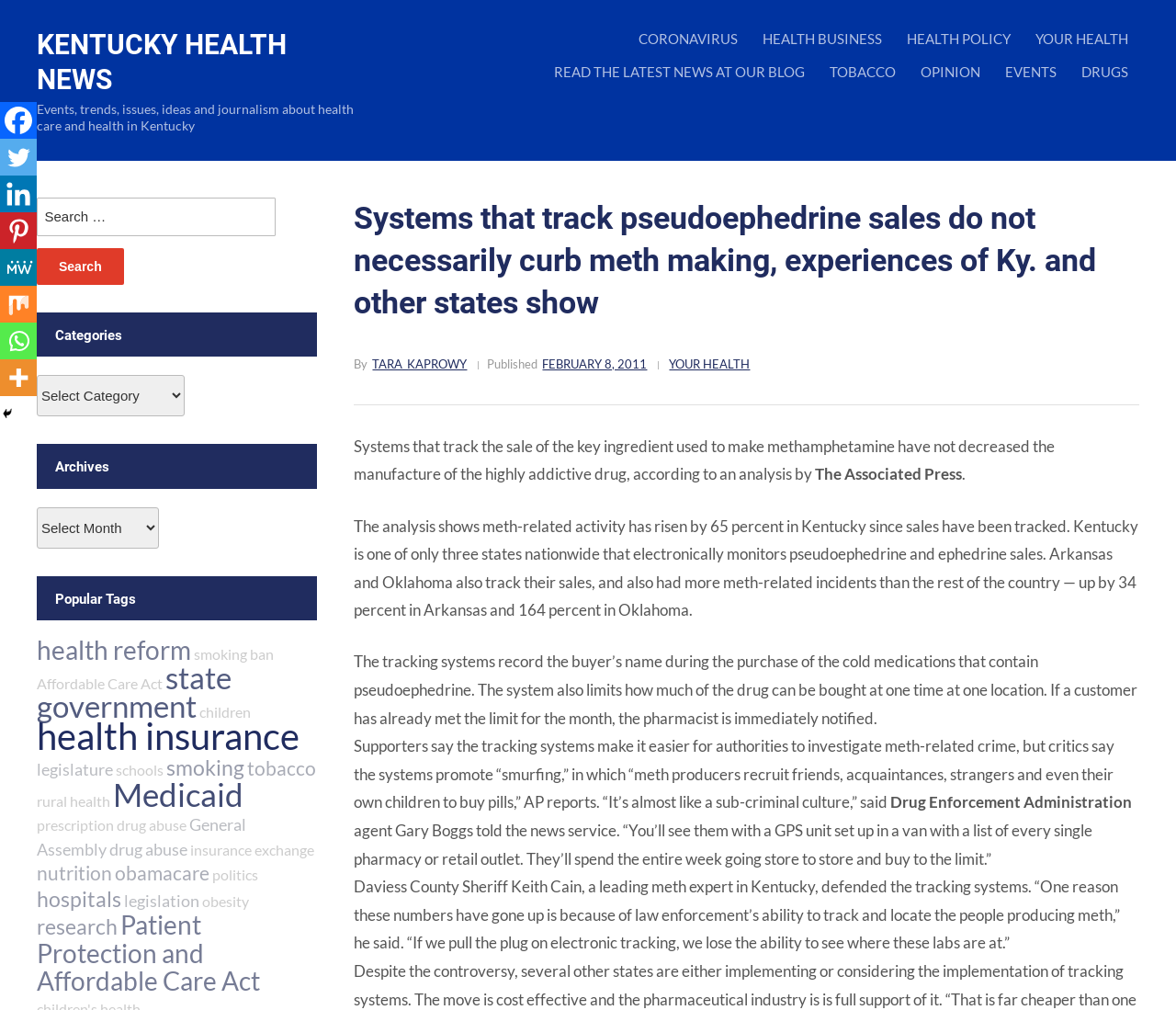Determine the bounding box coordinates for the area that should be clicked to carry out the following instruction: "Read about health reform".

[0.031, 0.628, 0.162, 0.659]